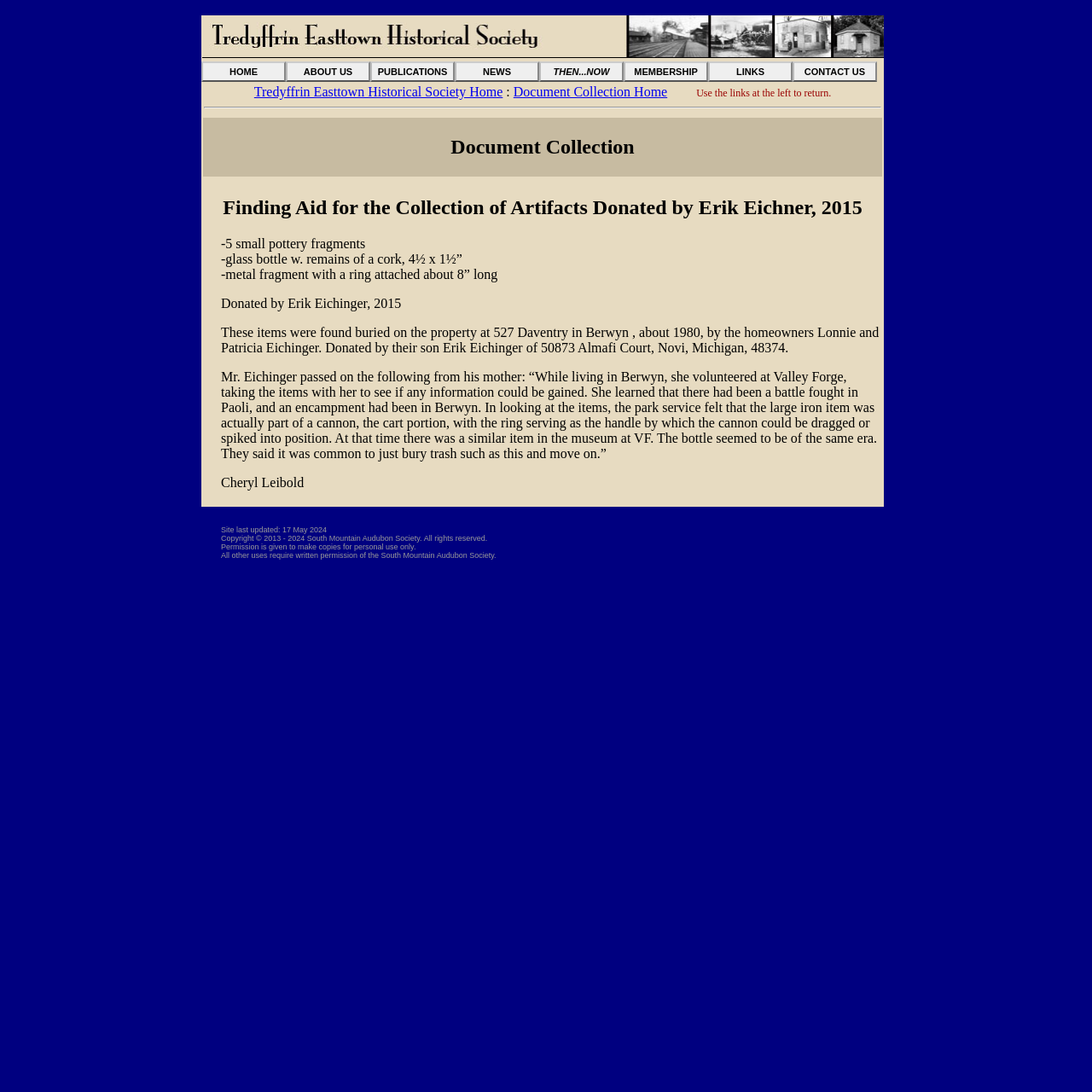What is the purpose of the links at the left?
Answer the question with just one word or phrase using the image.

To return